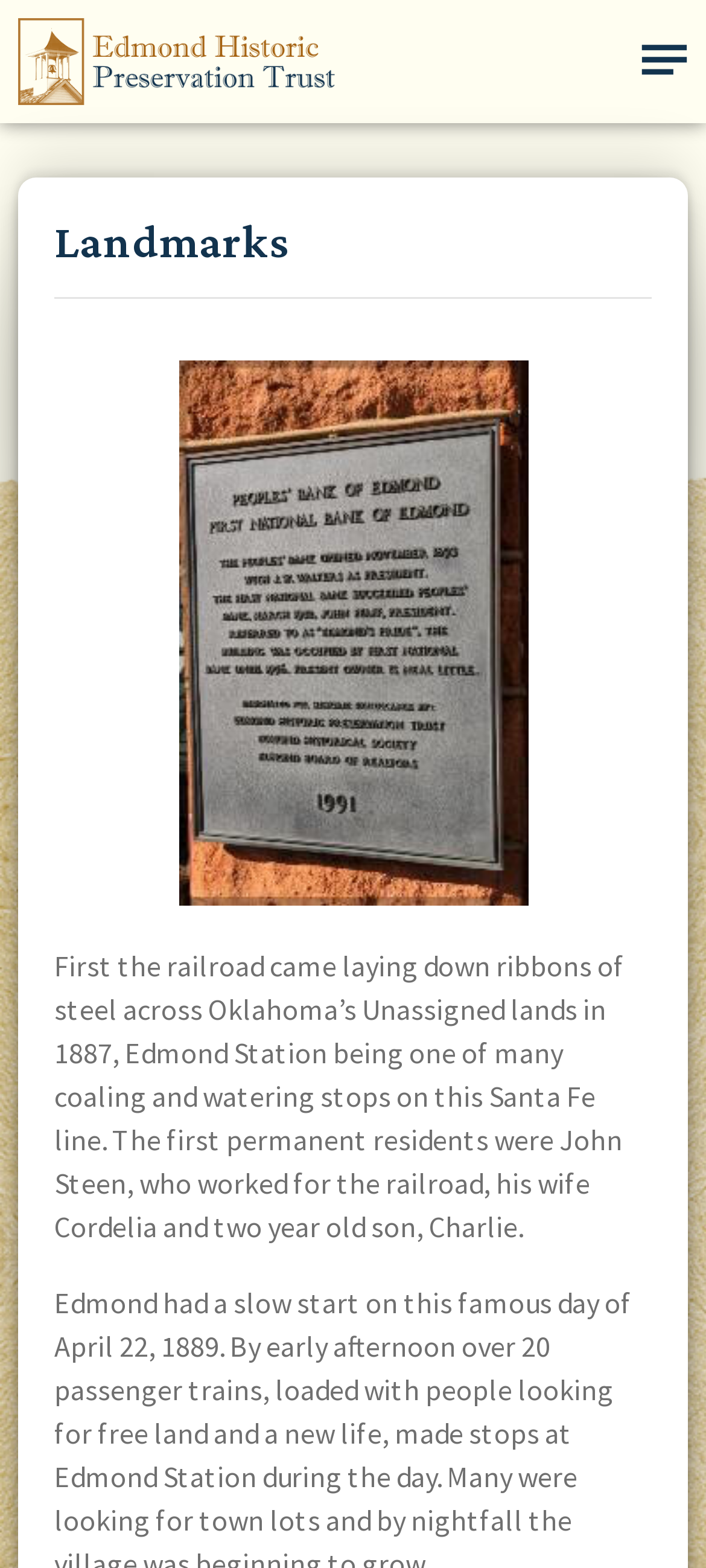What is the name of the railroad line mentioned in the text?
Please utilize the information in the image to give a detailed response to the question.

The answer can be found in the StaticText element which describes the history of Edmond Station. The text mentions 'Edmond Station being one of many coaling and watering stops on this Santa Fe line.'